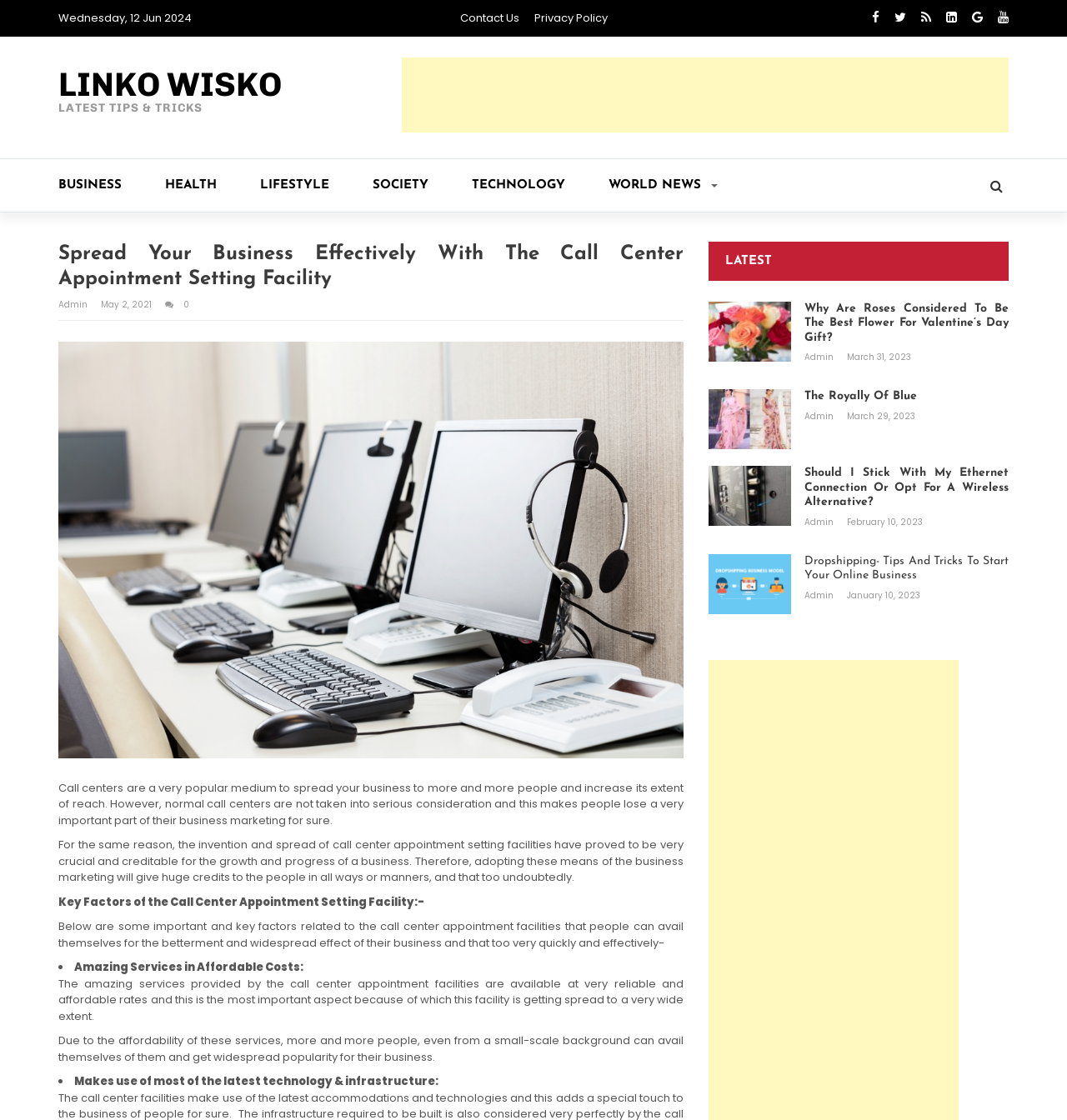Provide a one-word or one-phrase answer to the question:
What are the key factors of the call center appointment setting facility?

Amazing Services in Affordable Costs, Makes use of most of the latest technology & infrastructure